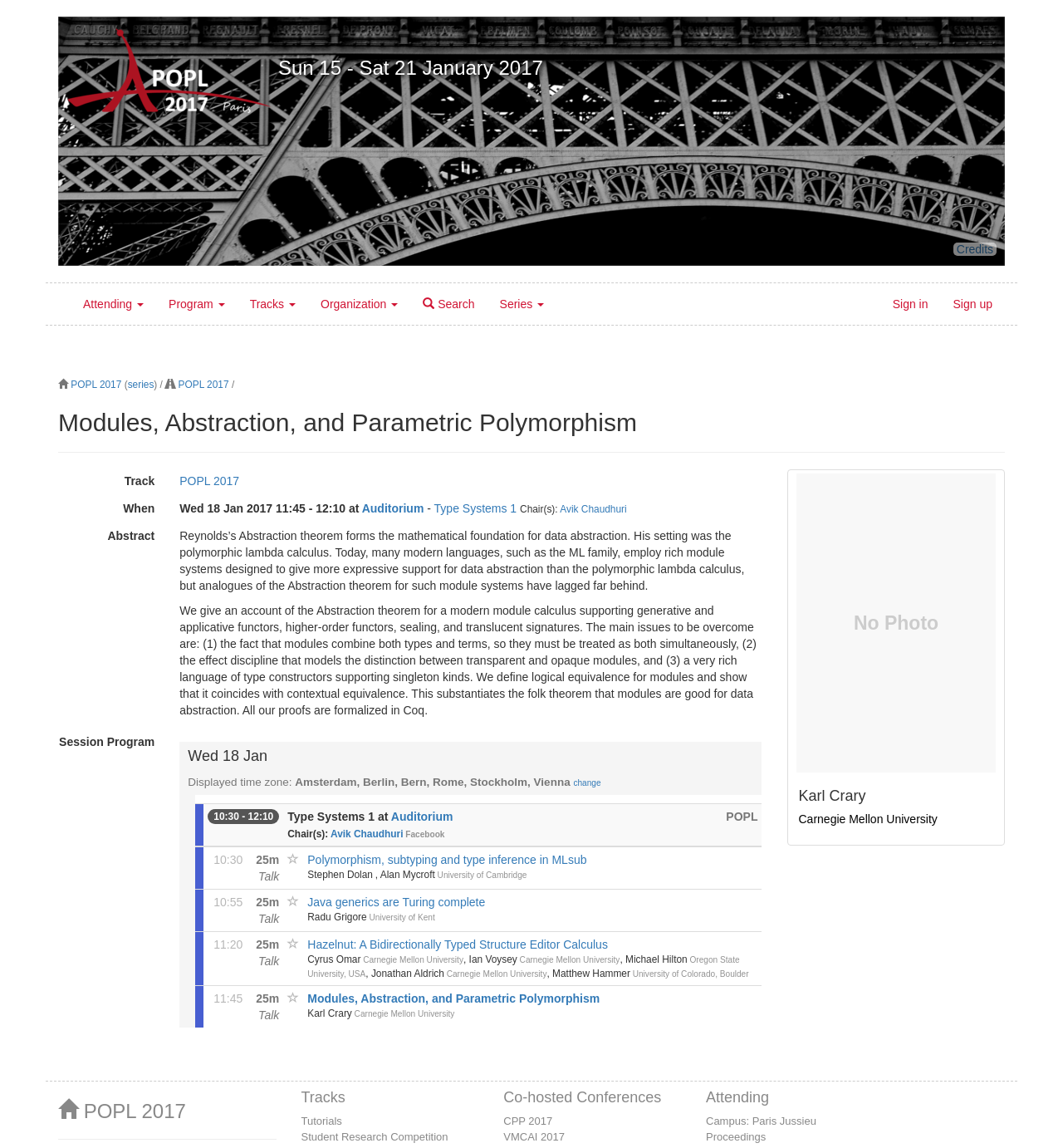Refer to the image and offer a detailed explanation in response to the question: Who is the chair of the session?

I found the answer by looking at the session information on the webpage, where it says 'Chair(s): Avik Chaudhuri'. Avik Chaudhuri is the chair of the session.